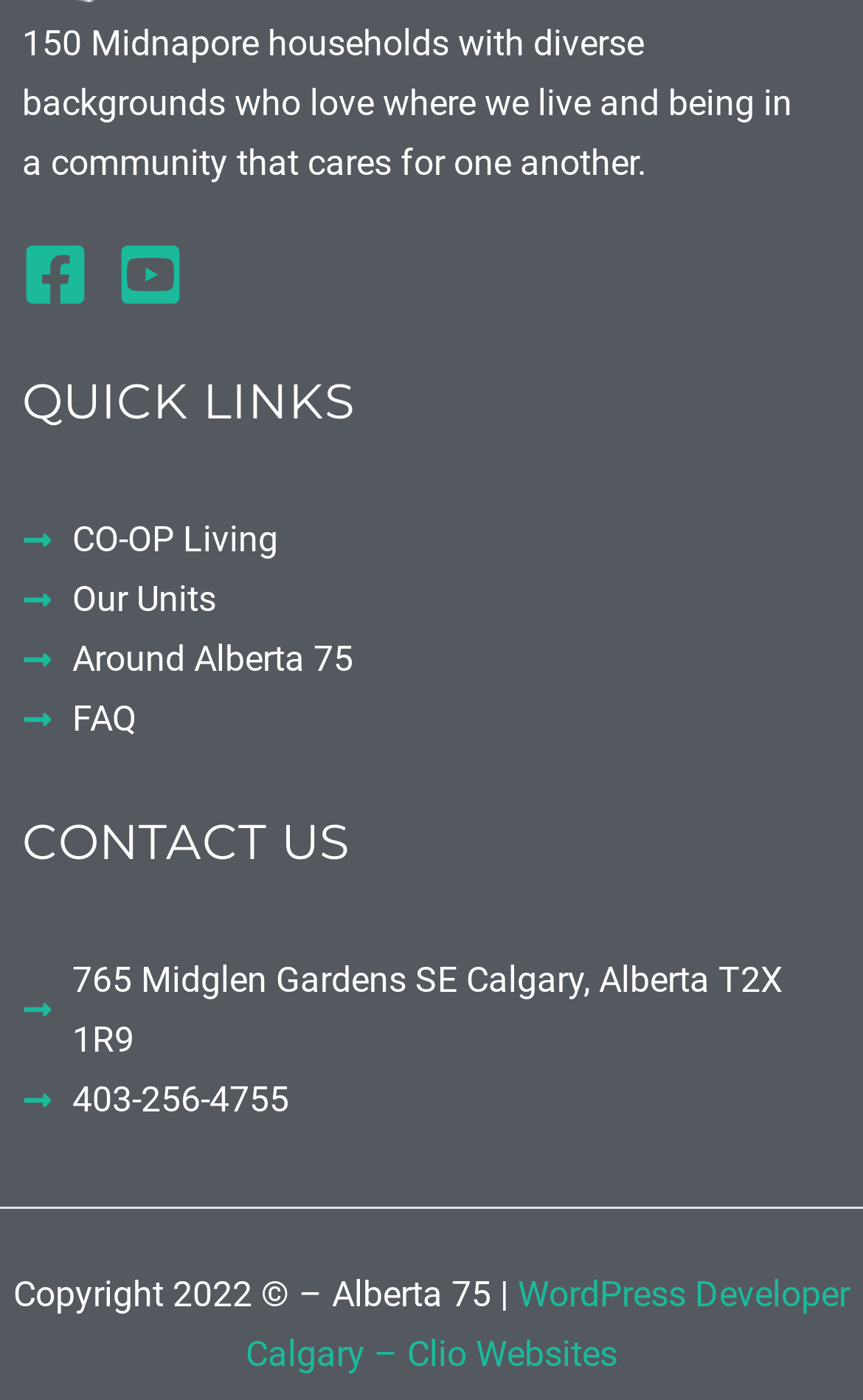Please provide a brief answer to the following inquiry using a single word or phrase:
Who developed the website?

Clio Websites